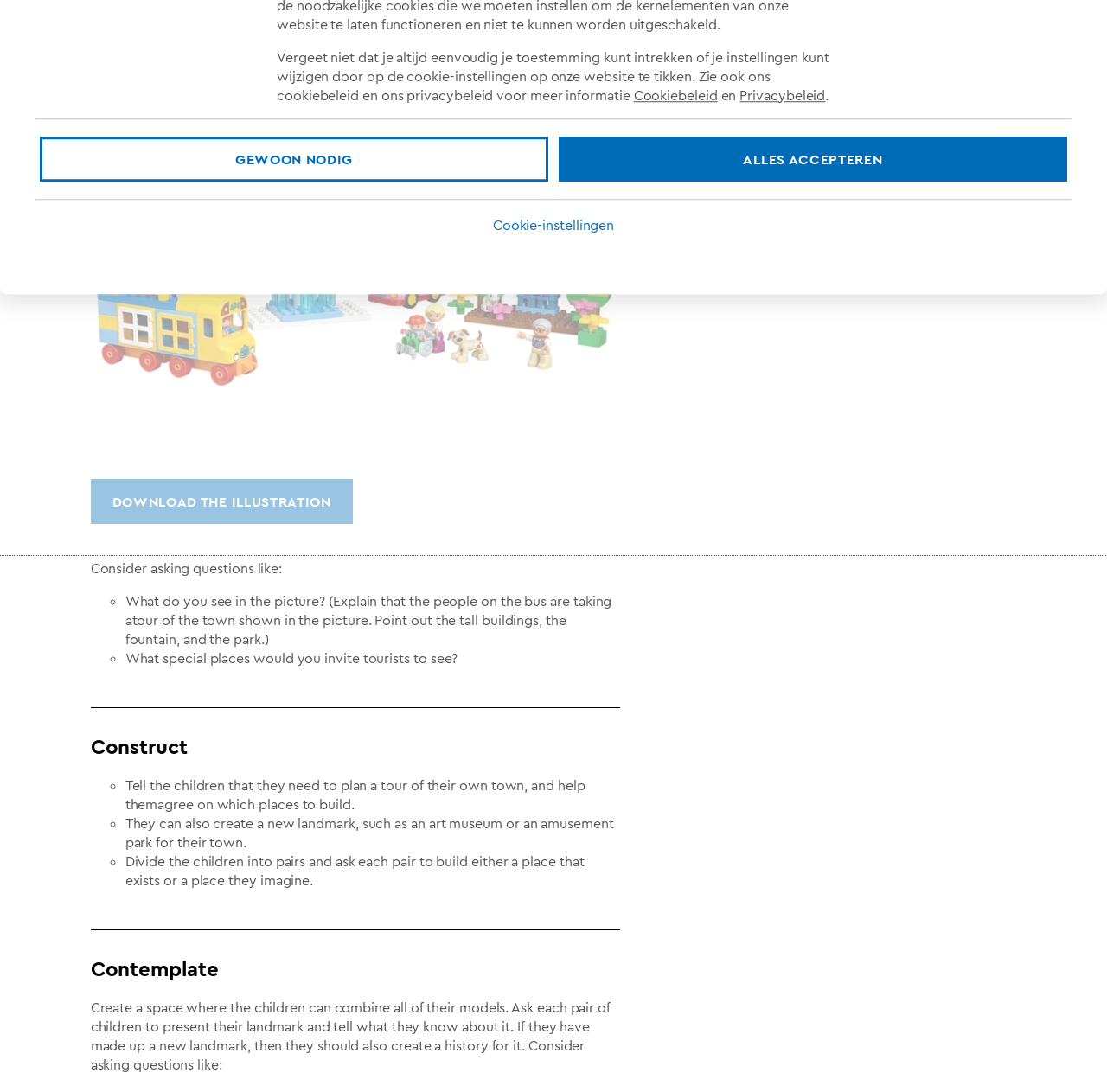Find the bounding box of the web element that fits this description: "Bijkomende hulpmiddelen ARROW_DOWN".

[0.667, 0.071, 0.907, 0.11]